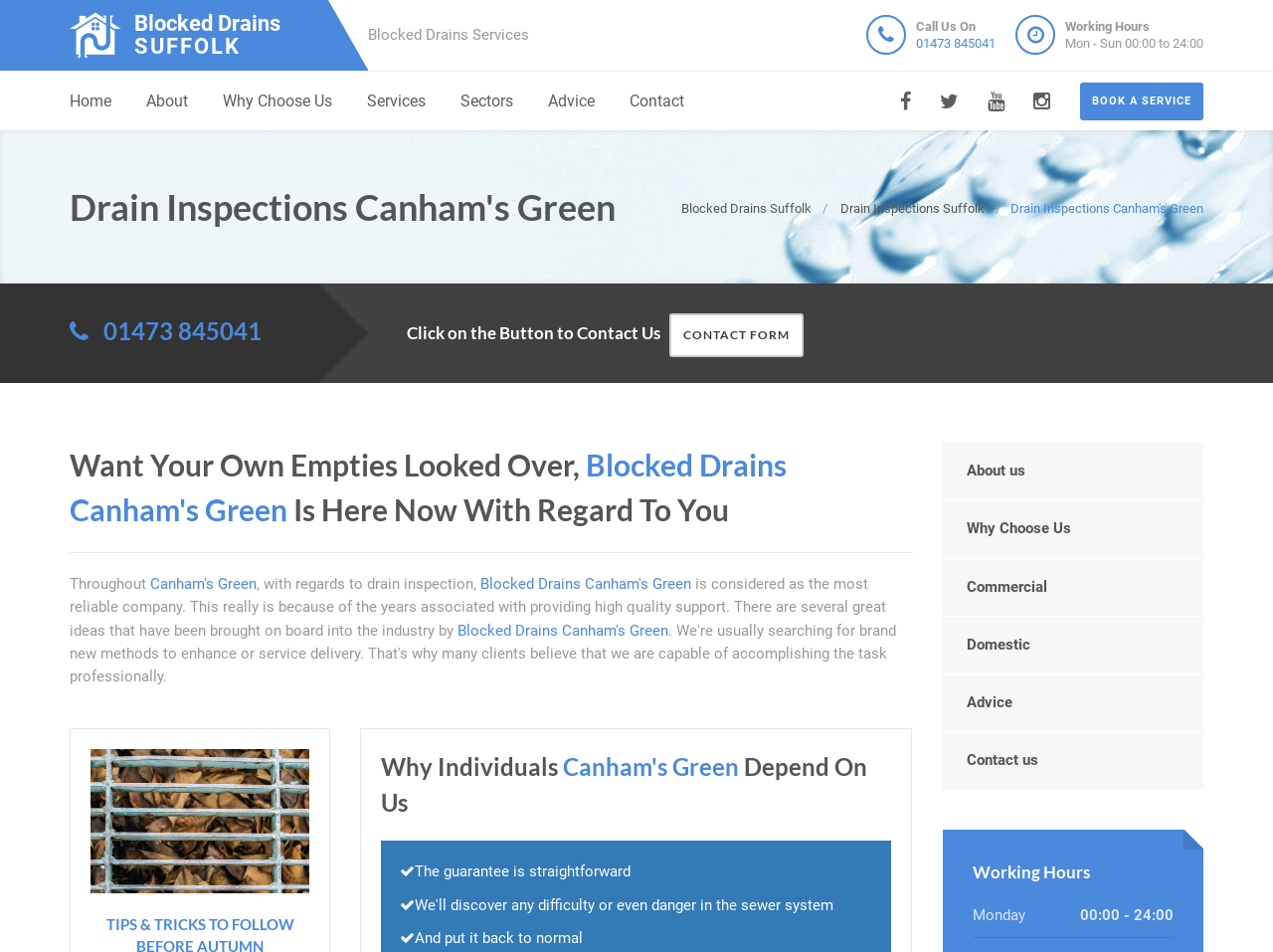Please locate the bounding box coordinates of the region I need to click to follow this instruction: "Visit the home page".

[0.055, 0.075, 0.088, 0.138]